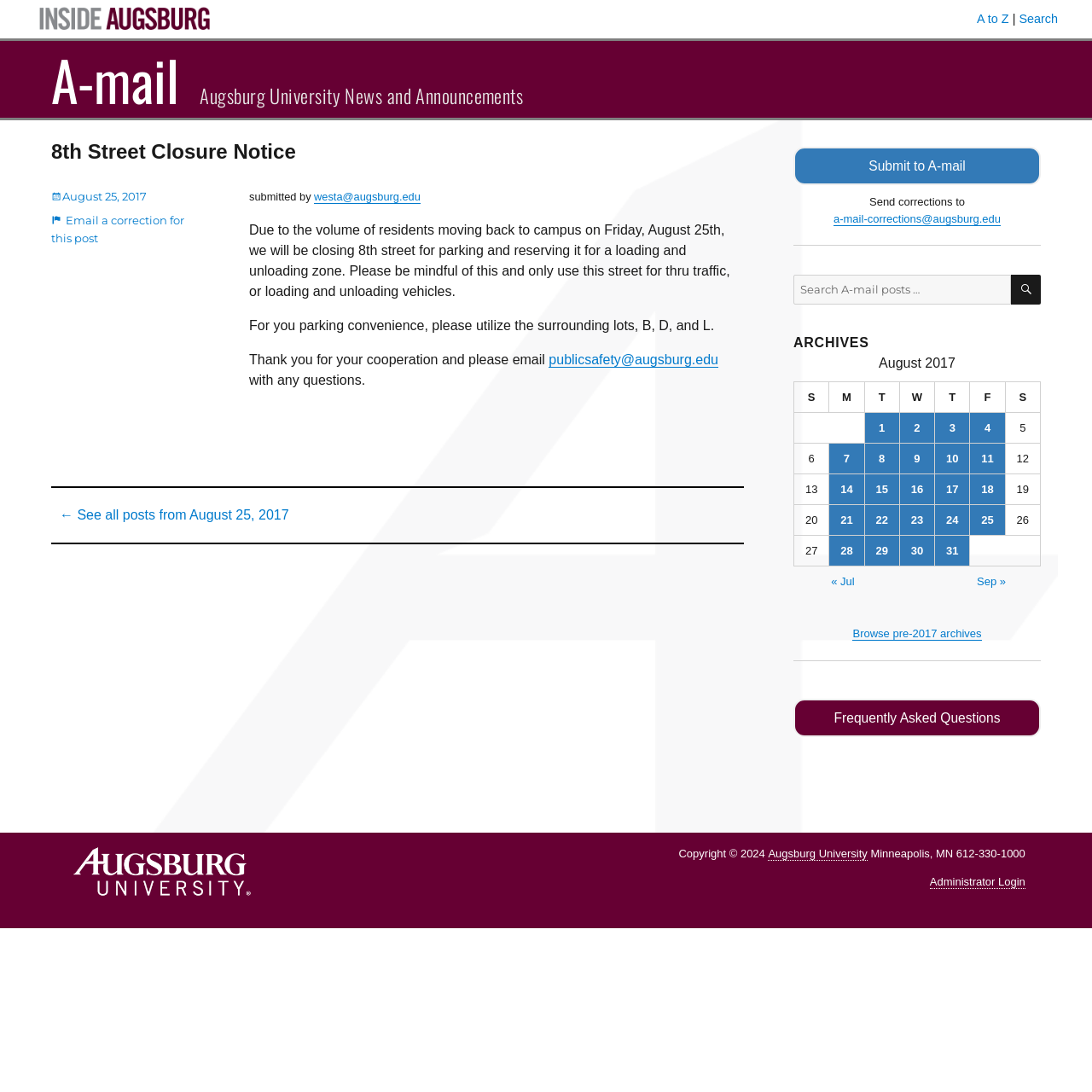What is the date of the 8th street closure notice?
Using the image as a reference, give an elaborate response to the question.

The webpage indicates that the 8th street closure notice was posted on August 25, 2017.